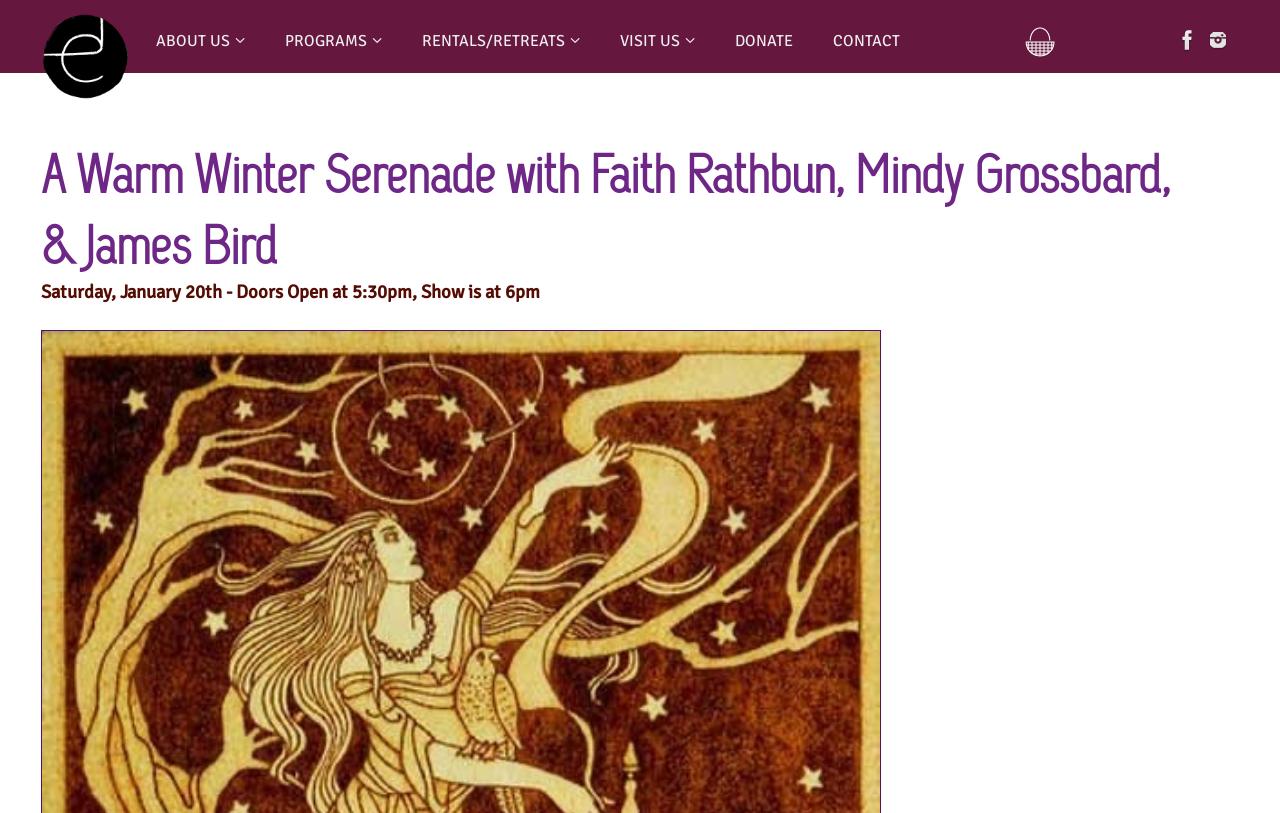Convey a detailed summary of the webpage, mentioning all key elements.

This webpage appears to be an event page for "A Warm Winter Serenade" at Earthdance. At the top left, there is a logo of Earthdance, which is an image with a link to the Earthdance website. Next to the logo, there are several menu links, including "ABOUT US", "PROGRAMS", "RENTALS/RETREATS", "VISIT US", and "DONATE", each with a dropdown menu. The "CONTACT" link is placed to the right of the "DONATE" link.

On the top right, there are social media links to Facebook and Instagram, each accompanied by an image of the respective platform's logo. A "Shopping Basket" link with an image of a basket is also located on the top right.

The main content of the page starts with a heading that reads "A Warm Winter Serenade with Faith Rathbun, Mindy Grossbard, & James Bird". Below the heading, there is a paragraph of text that provides details about the event, stating that it will take place on Saturday, January 20th, with doors opening at 5:30pm and the show starting at 6pm.